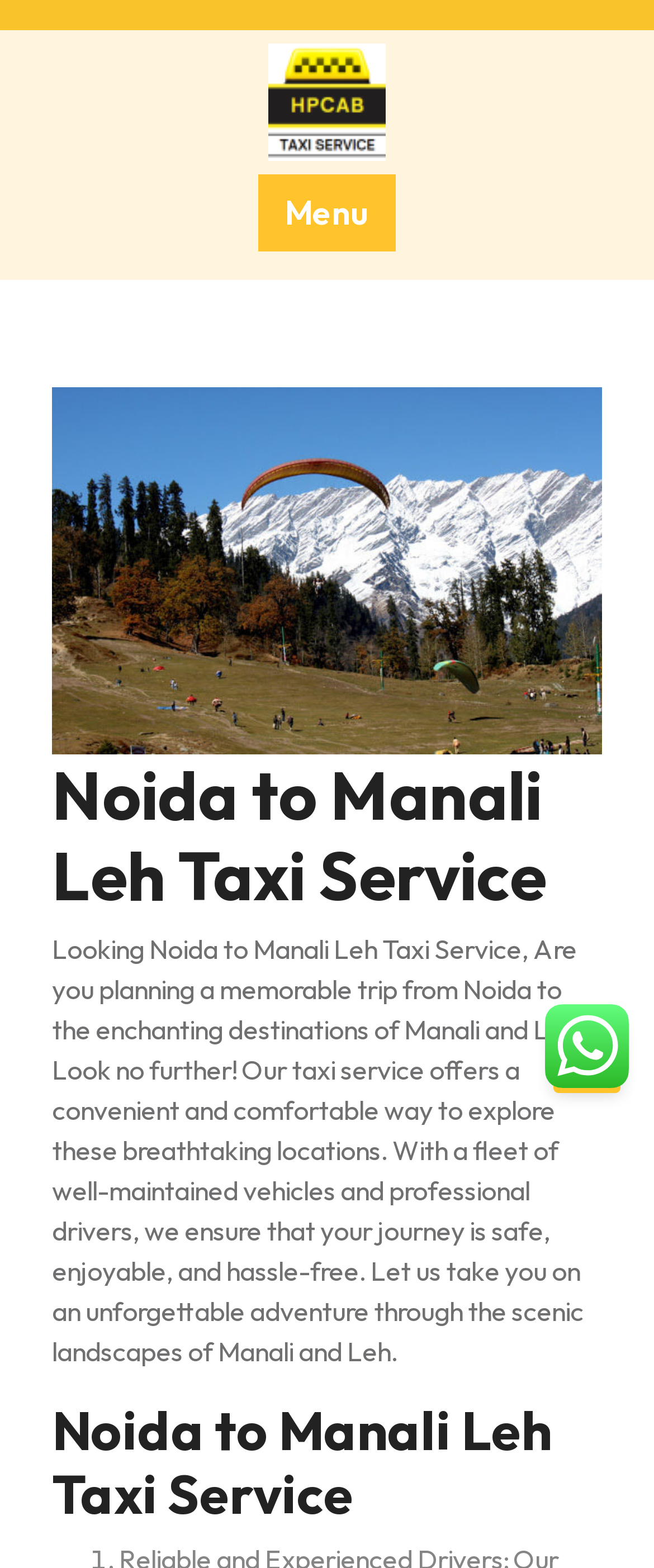Offer a comprehensive description of the webpage’s content and structure.

The webpage is about Noida to Manali Leh Taxi Service. At the top, there is a link and a button positioned side by side, with the link slightly to the left of the button. Below them, there is a large image that takes up most of the width of the page, with a heading "Noida to Manali Leh Taxi Service" placed on top of it. 

Underneath the image, there is a paragraph of text that describes the taxi service, mentioning that it offers a convenient and comfortable way to explore Manali and Leh, with a fleet of well-maintained vehicles and professional drivers. 

Further down, there is another heading "Noida to Manali Leh Taxi Service" followed by a social media link and an icon, positioned at the bottom right corner of the page.